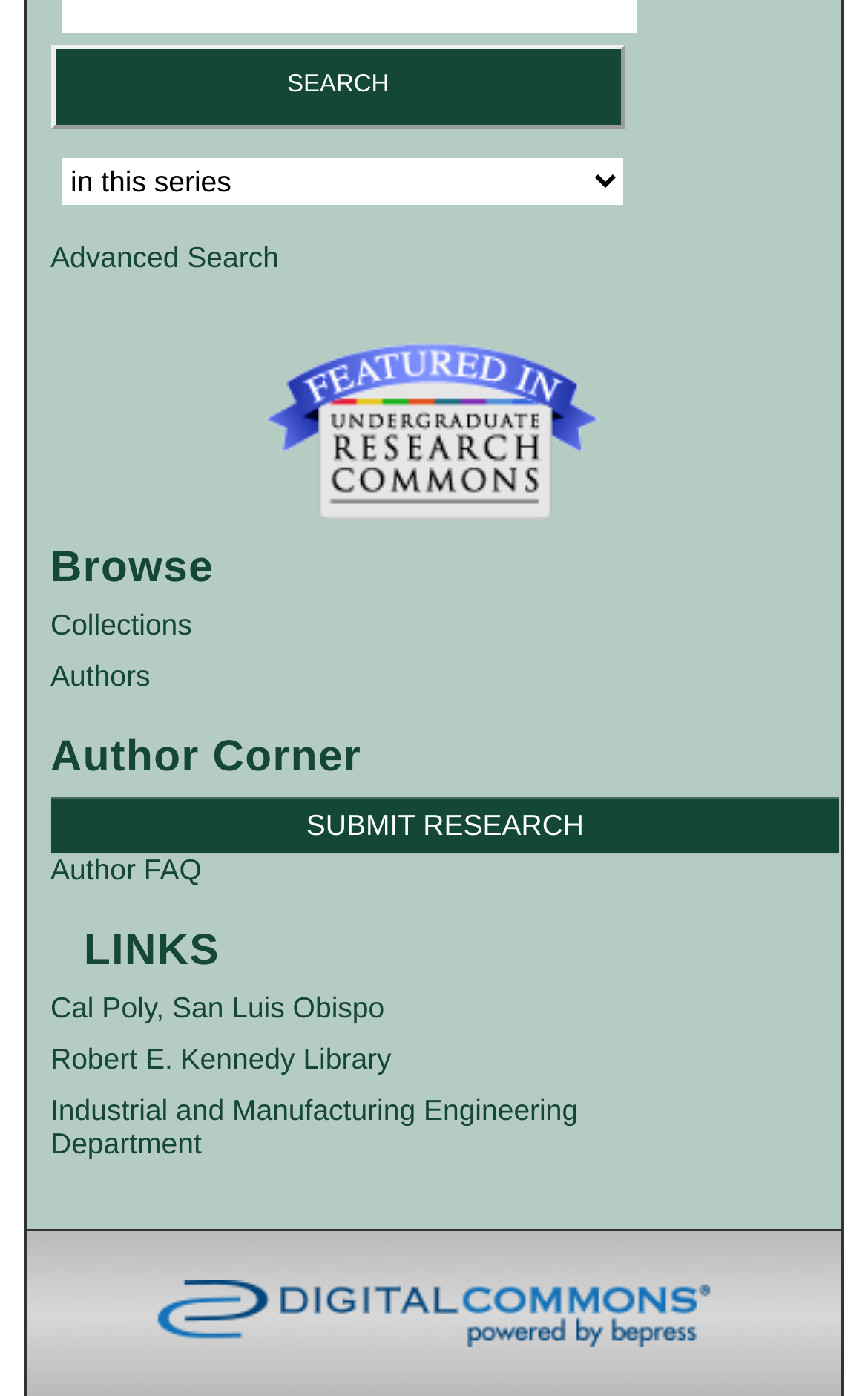Specify the bounding box coordinates of the area to click in order to execute this command: 'browse undergraduate research commons'. The coordinates should consist of four float numbers ranging from 0 to 1, and should be formatted as [left, top, right, bottom].

[0.244, 0.23, 0.756, 0.389]